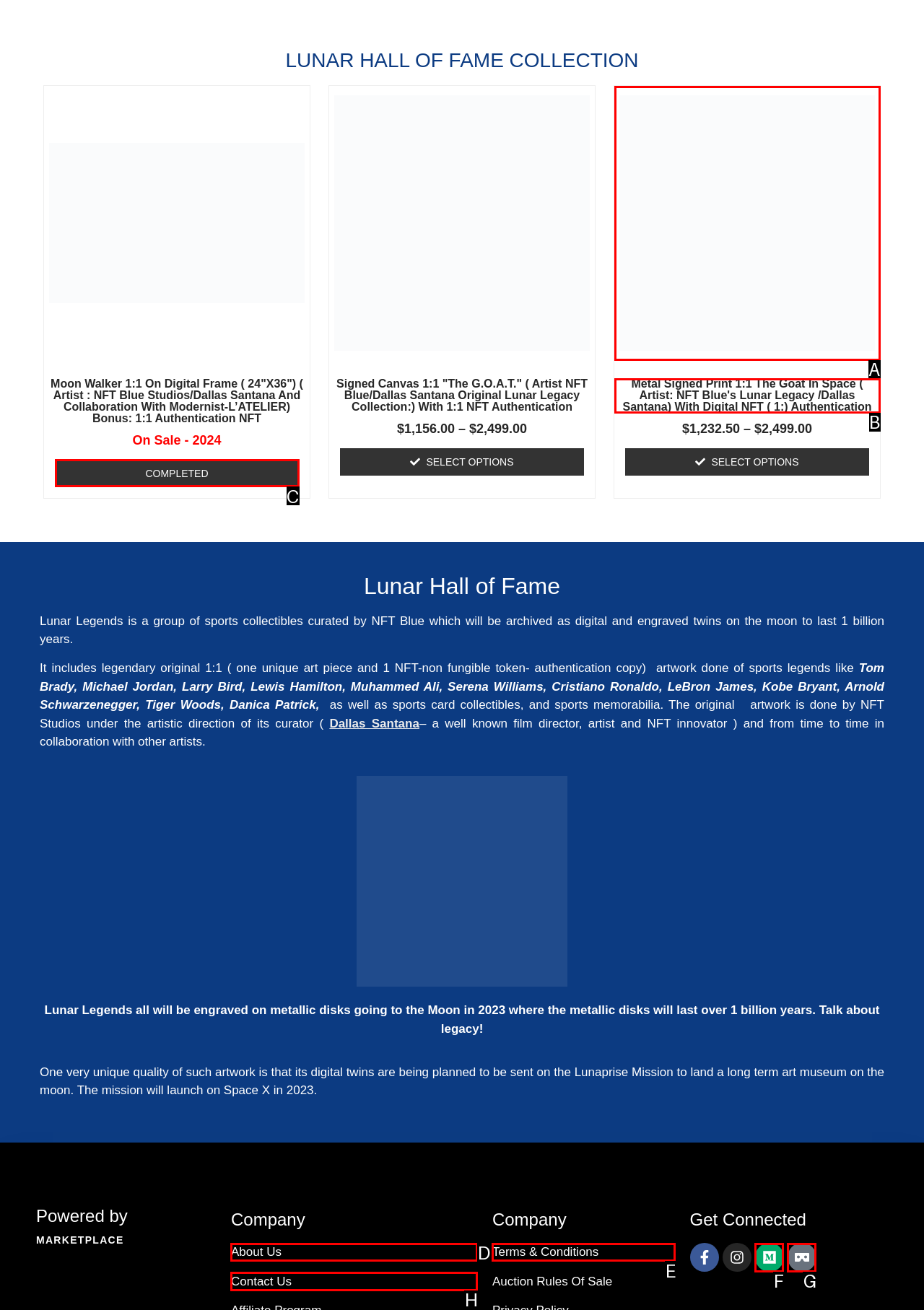Identify the HTML element that best matches the description: About Us. Provide your answer by selecting the corresponding letter from the given options.

D